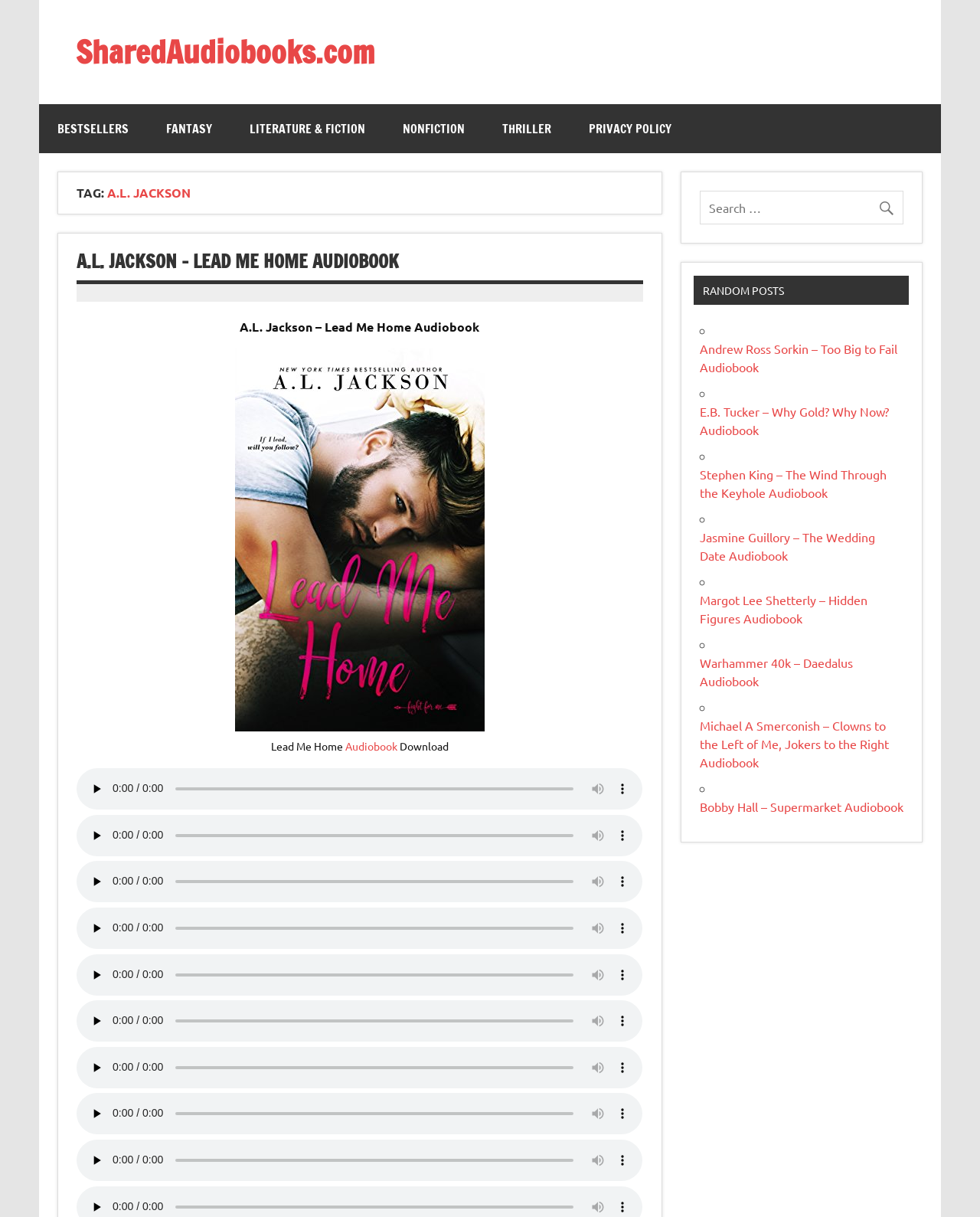Find the bounding box coordinates of the clickable area required to complete the following action: "Search for an audiobook".

[0.714, 0.157, 0.922, 0.185]